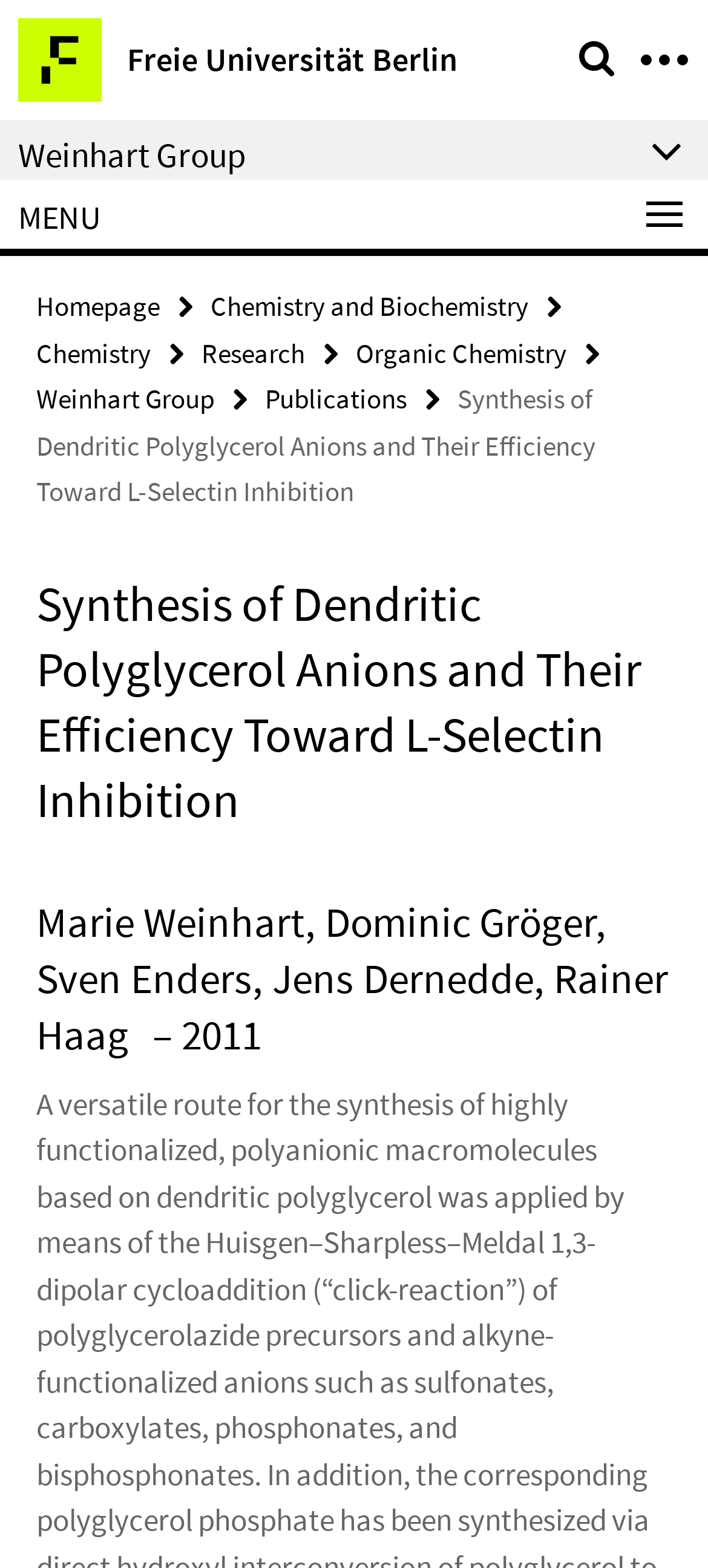What is the topic of the research?
Refer to the screenshot and answer in one word or phrase.

Synthesis of Dendritic Polyglycerol Anions